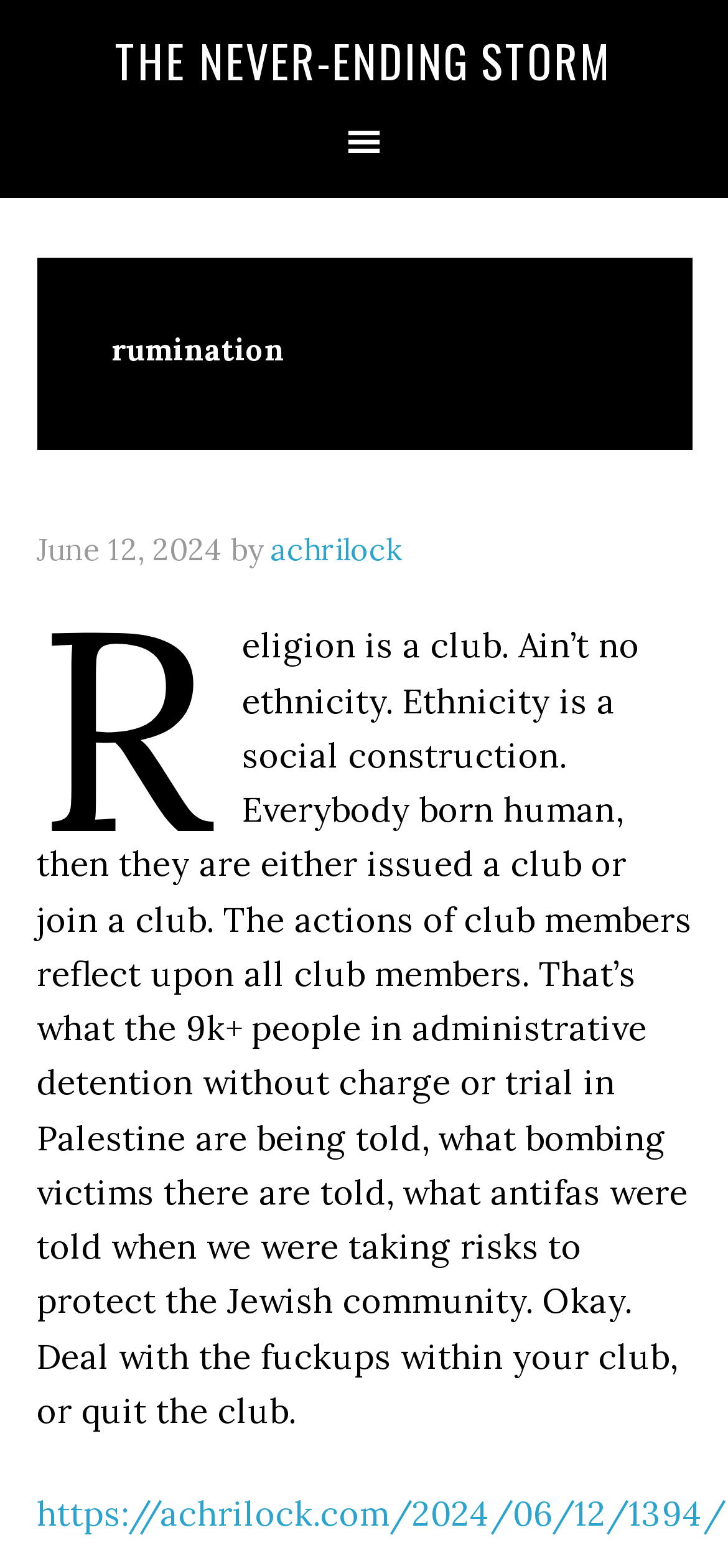Using the information shown in the image, answer the question with as much detail as possible: What is the date of the article?

I found the date of the article by looking at the time element with the text 'June 12, 2024' which is located near the author's name. This suggests that 'June 12, 2024' is the date the article was published.